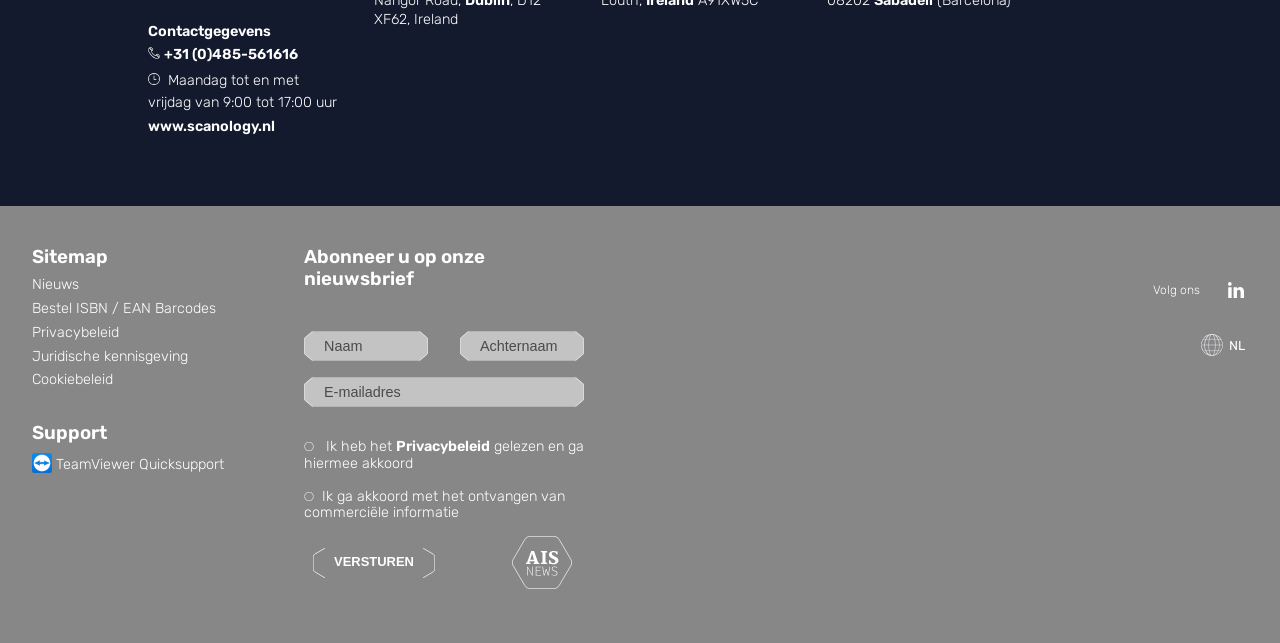What is the purpose of the 'TeamViewer Quicksupport' link?
Could you please answer the question thoroughly and with as much detail as possible?

The 'TeamViewer Quicksupport' link is located in the 'Support' section, which suggests that it is used to provide technical support to users. TeamViewer is a remote desktop software, so it is likely that this link is used to initiate a remote support session.